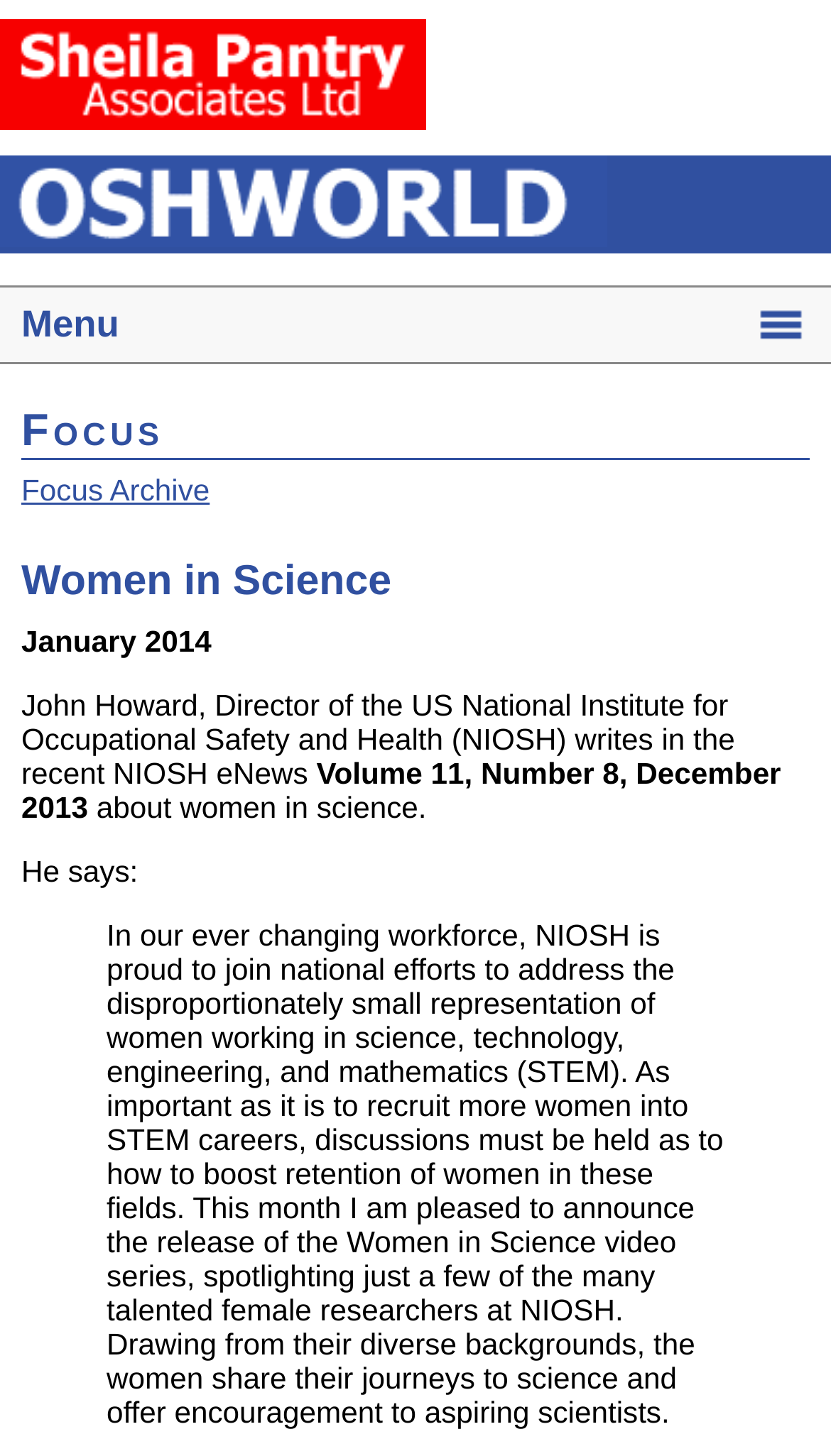Please provide the bounding box coordinates in the format (top-left x, top-left y, bottom-right x, bottom-right y). Remember, all values are floating point numbers between 0 and 1. What is the bounding box coordinate of the region described as: Focus Archive

[0.026, 0.325, 0.252, 0.349]